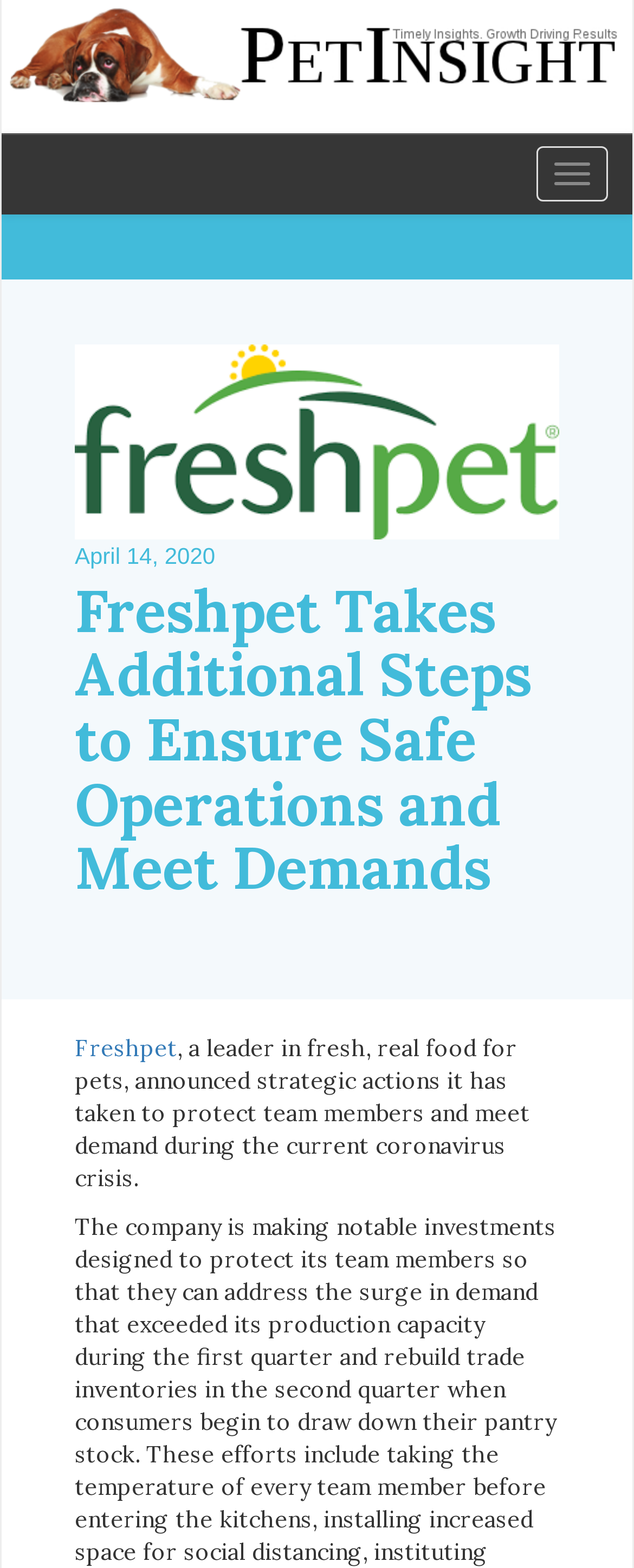Using the description "Freshpet", predict the bounding box of the relevant HTML element.

[0.118, 0.659, 0.279, 0.678]